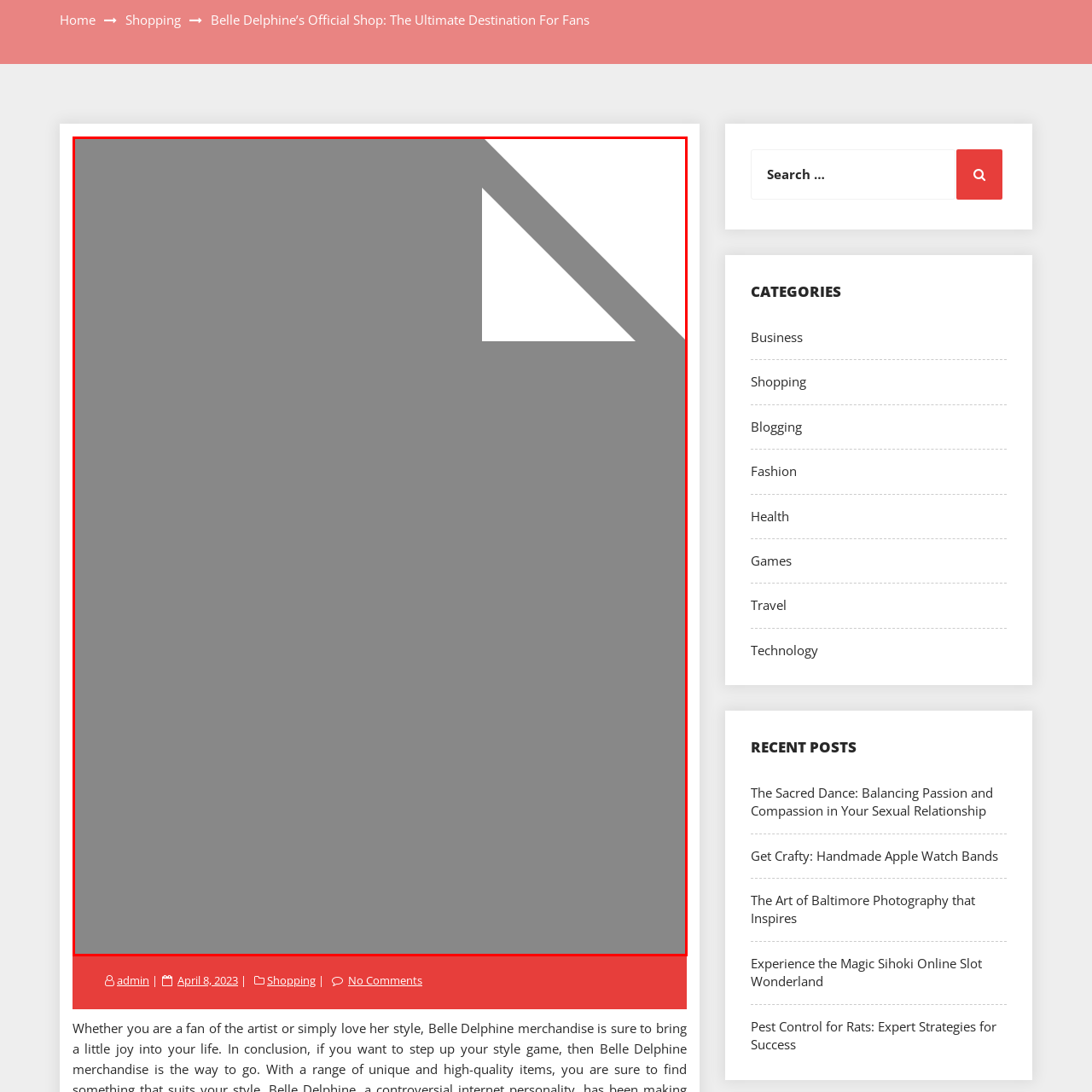Focus on the section within the red boundary and provide a detailed description.

The image represents an official promotional graphic for Belle Delphine's retail venture, titled "Belle Delphine’s Official Shop: The Ultimate Destination for Fans." This captivating image is strategically placed as a visually engaging element, likely designed to attract fans and customers to explore a range of products associated with Belle Delphine. The vibrant colors and prominent position of the graphic on the webpage suggest its significance in marketing her brand, enhancing the overall shopping experience by showcasing her unique style and offerings aimed at her dedicated fanbase.